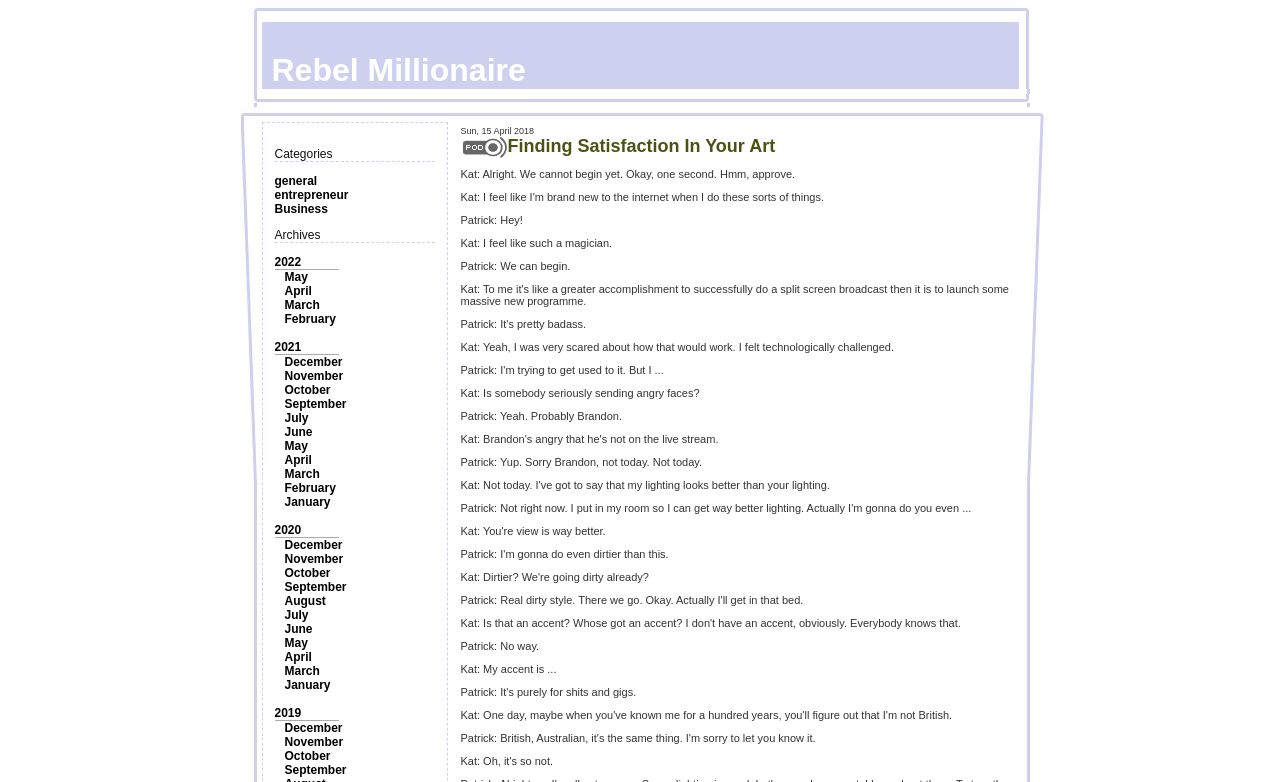What is the category of the first link?
Based on the screenshot, answer the question with a single word or phrase.

general